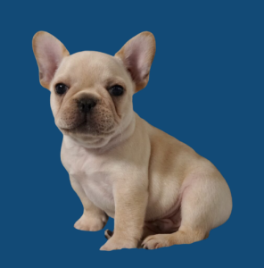What is the puppy's body shape?
Using the information from the image, give a concise answer in one word or a short phrase.

rounded